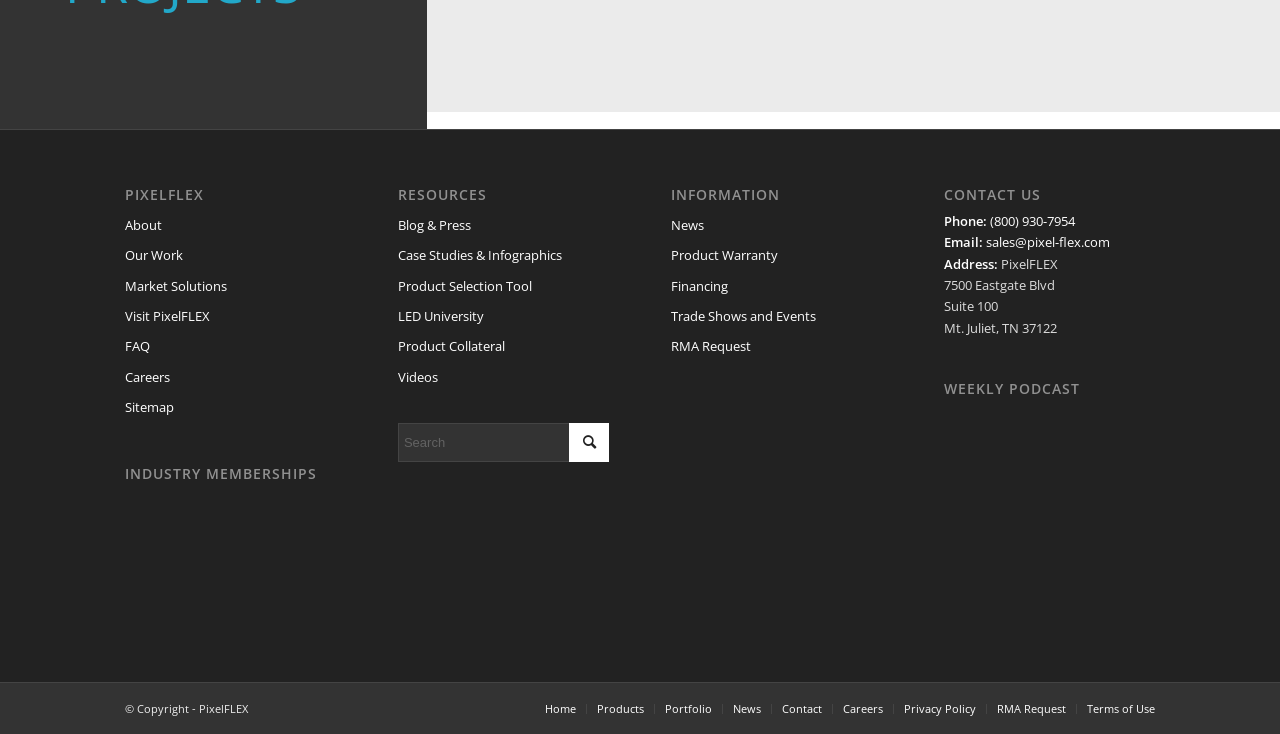Could you highlight the region that needs to be clicked to execute the instruction: "Search for something"?

[0.311, 0.577, 0.476, 0.63]